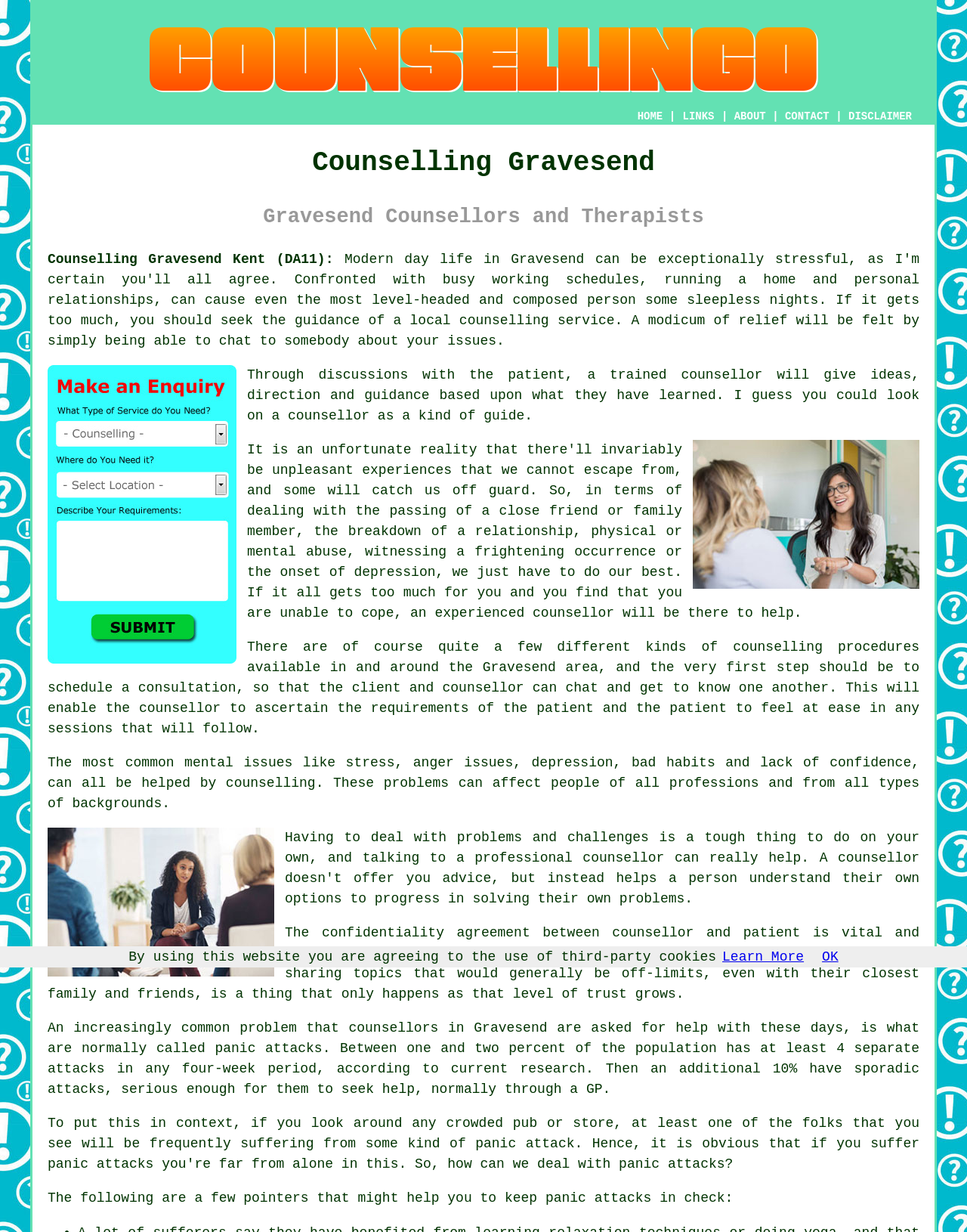Please provide the bounding box coordinates for the element that needs to be clicked to perform the instruction: "Click the ABOUT link". The coordinates must consist of four float numbers between 0 and 1, formatted as [left, top, right, bottom].

[0.759, 0.09, 0.792, 0.099]